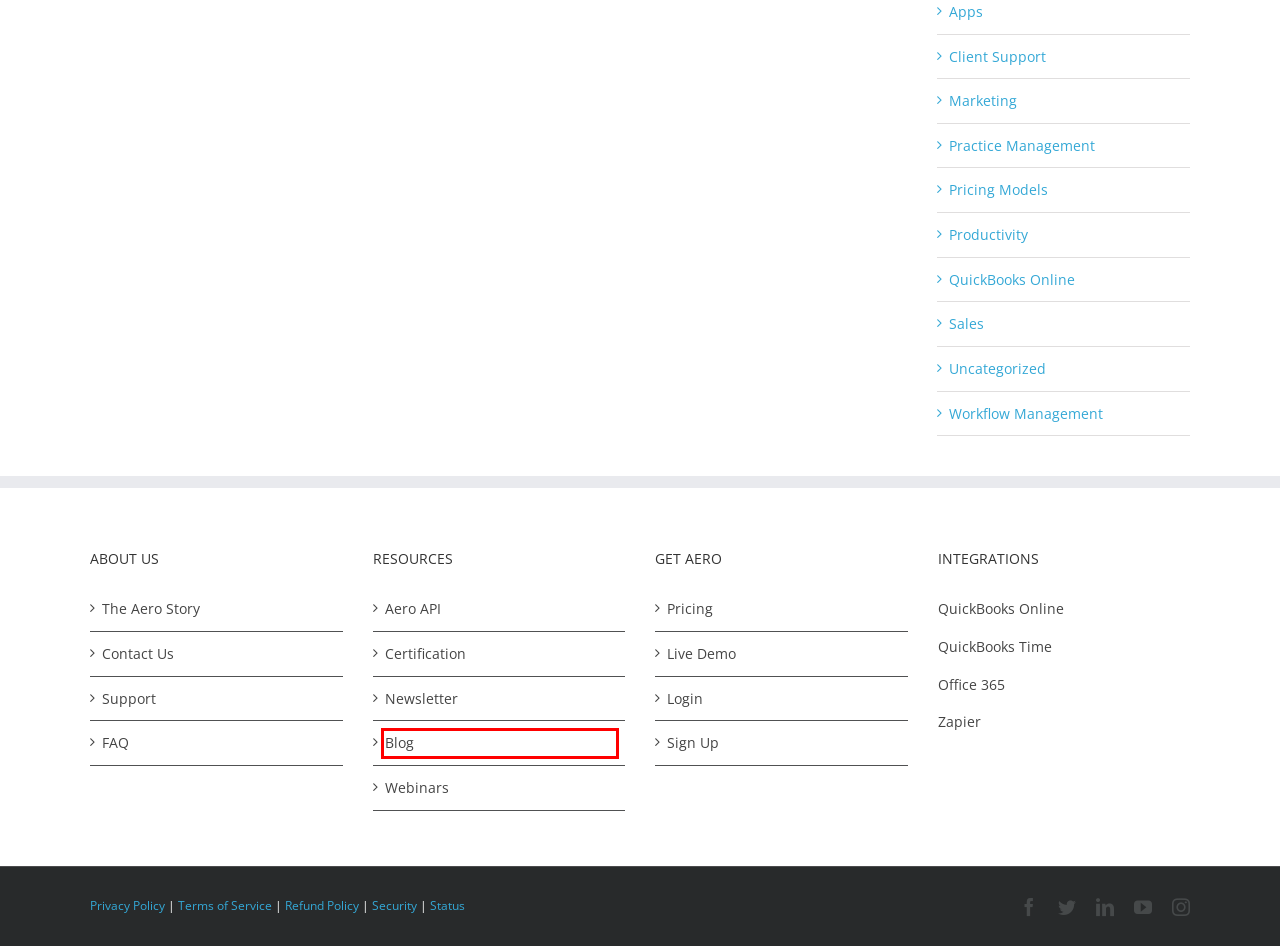Examine the screenshot of the webpage, which includes a red bounding box around an element. Choose the best matching webpage description for the page that will be displayed after clicking the element inside the red bounding box. Here are the candidates:
A. QuickBooks®: official Site | Smart Tools. Better Business.
B. Workflow Management Archives - Aero Workflow
C. Blog - Aero Workflow
D. Frequently Asked Questions - Aero Workflow
E. Aero API - Aero Workflow
F. Security - Aero Workflow
G. Aero Workflow Live Demo
H. Sign up for our newsletter - Aero Workflow

C